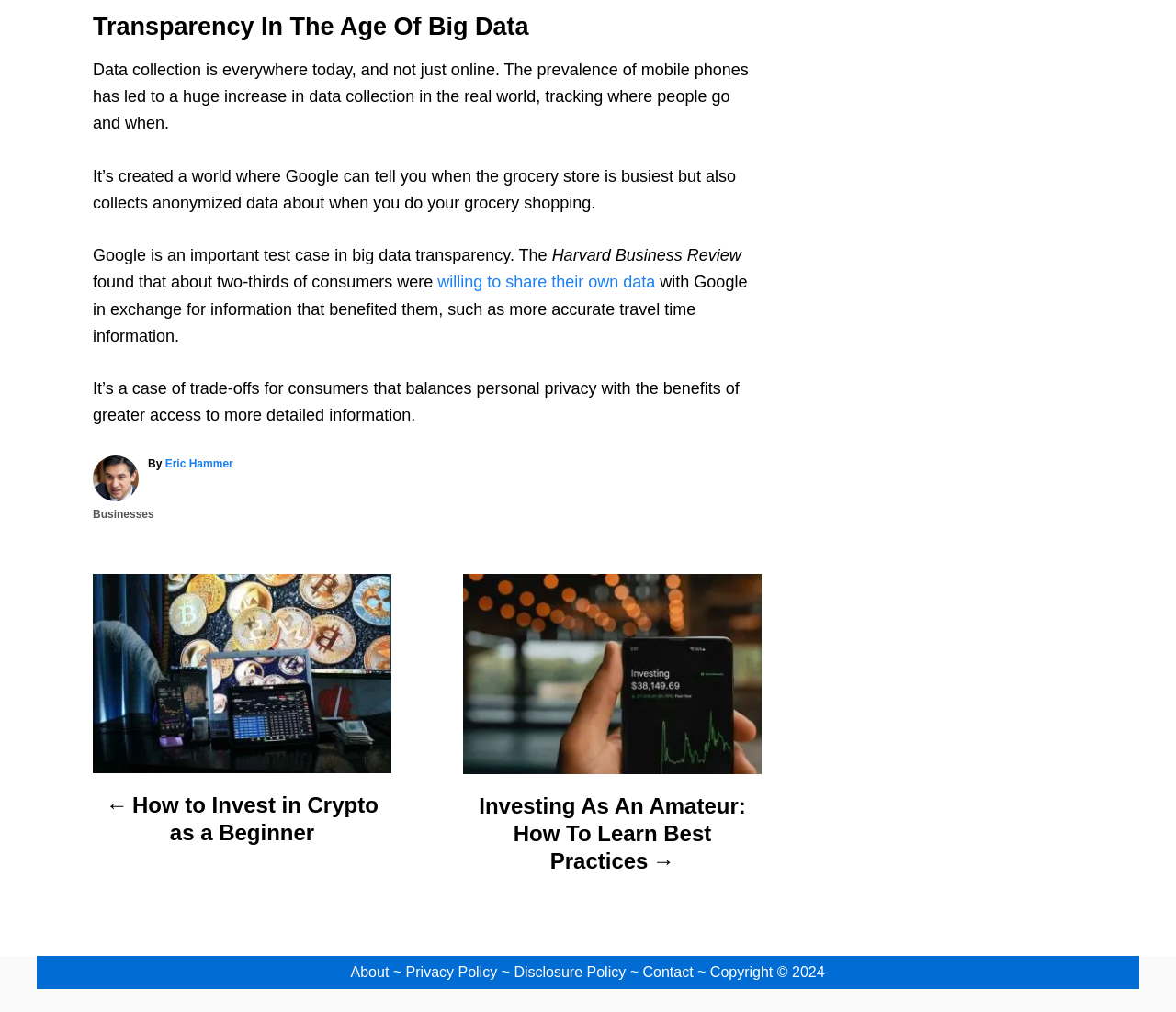What year is the copyright for?
Based on the visual, give a brief answer using one word or a short phrase.

2024